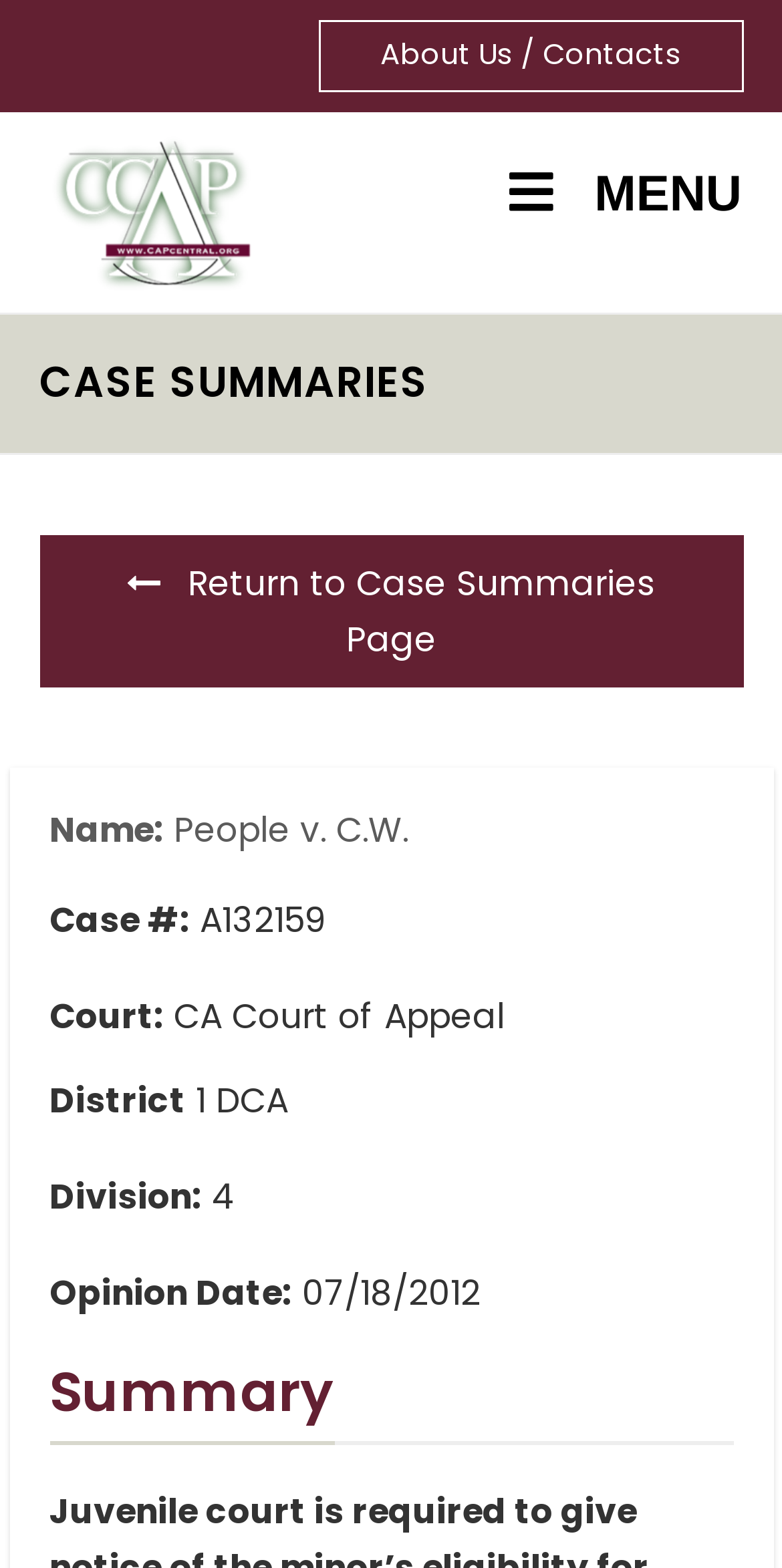Analyze the image and answer the question with as much detail as possible: 
What is the case number?

I found the case number by looking at the 'Case #' field, which is located below the 'Name:' field. The corresponding value is 'A132159'.